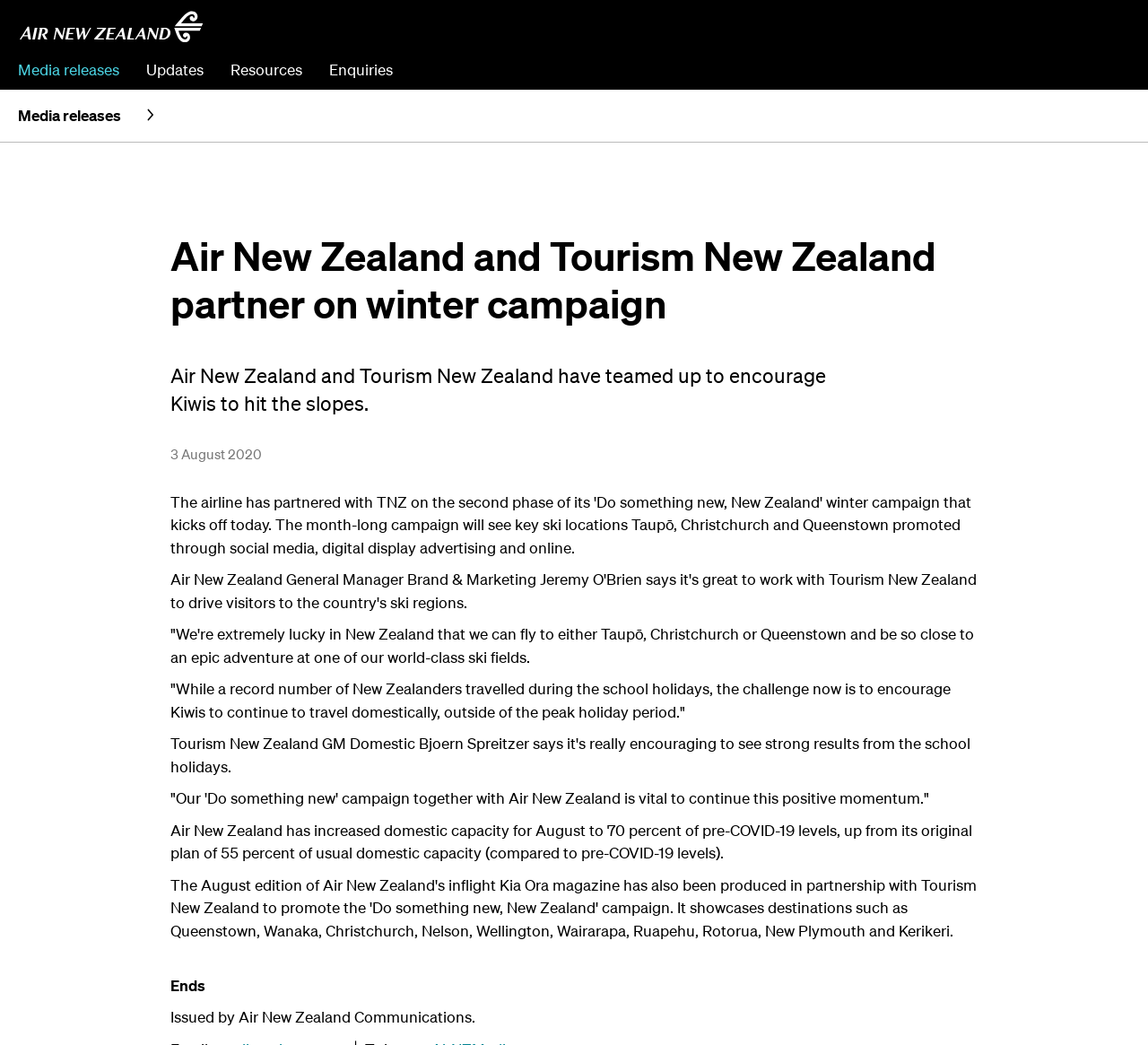Identify the main heading of the webpage and provide its text content.

Air New Zealand and Tourism New Zealand partner on winter campaign